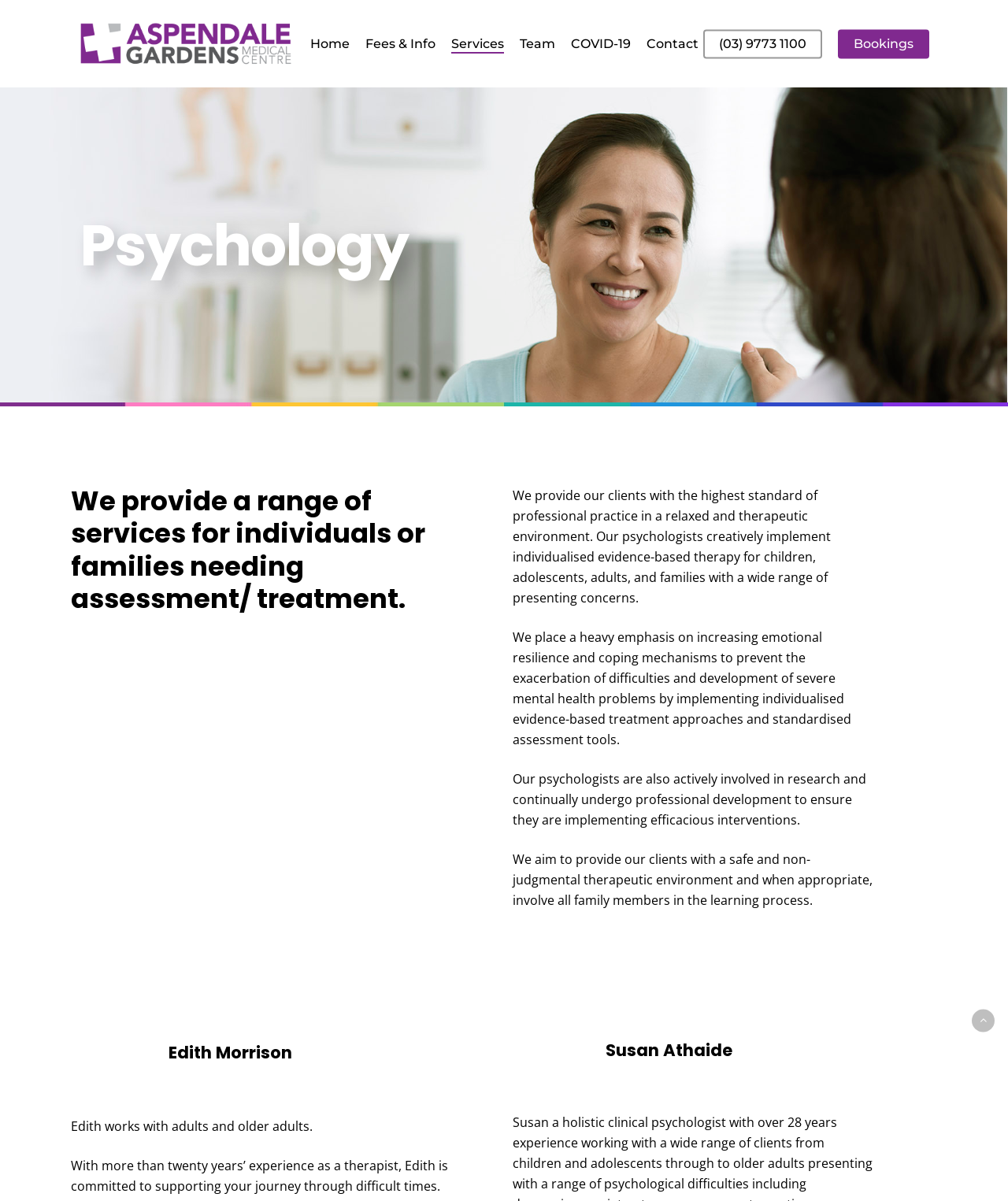Please determine the bounding box coordinates of the section I need to click to accomplish this instruction: "Search for something".

None